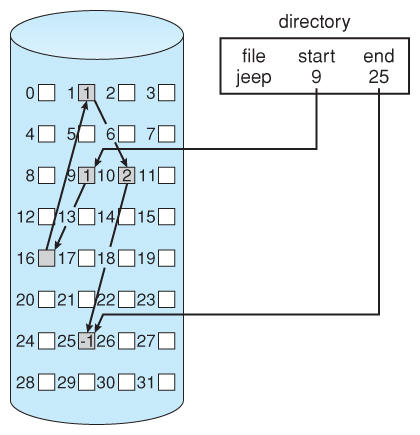Explain what is happening in the image with elaborate details.

This diagram illustrates the concept of linked allocation of disk space. It features a cylindrical storage structure, representing a disk, populated with multiple blocks indicated by numbered squares. Arrows connecting these blocks depict the links between them, showcasing how data can be accessed through these connections.

To the right, a directory table lists a file named "jeep" along with its associated starting and ending block numbers. Specifically, it starts at block 9 and ends at block 25, illustrating how linked allocation allows for non-contiguous storage of file data while managing pointers to ensure accessibility. This method offers advantages such as efficient space utilization, but can also present challenges, particularly in maintaining pointer integrity for reliable data retrieval.